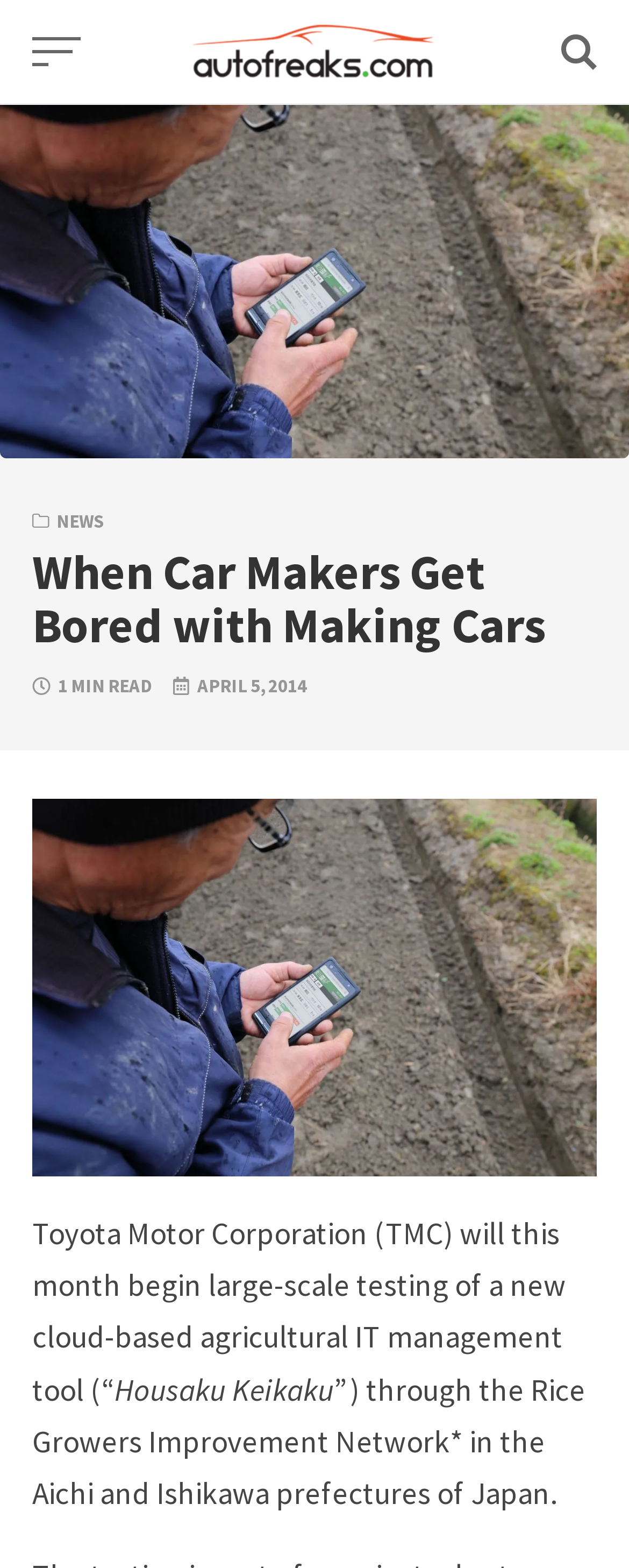In which prefectures of Japan will the testing take place?
Refer to the image and answer the question using a single word or phrase.

Aichi and Ishikawa